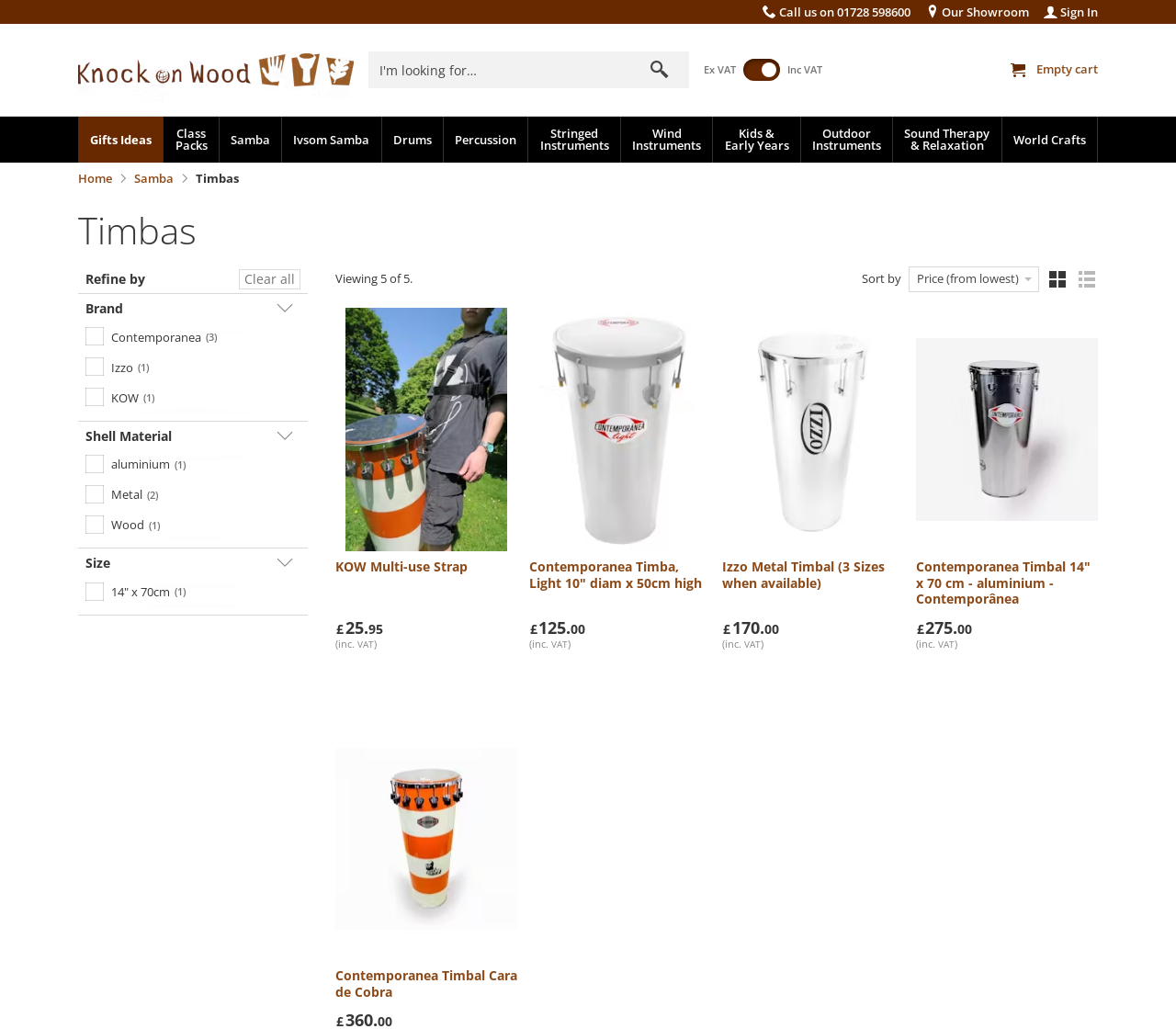Determine the bounding box coordinates of the clickable region to follow the instruction: "View the details of KOW Special Timba Strap".

[0.285, 0.299, 0.44, 0.536]